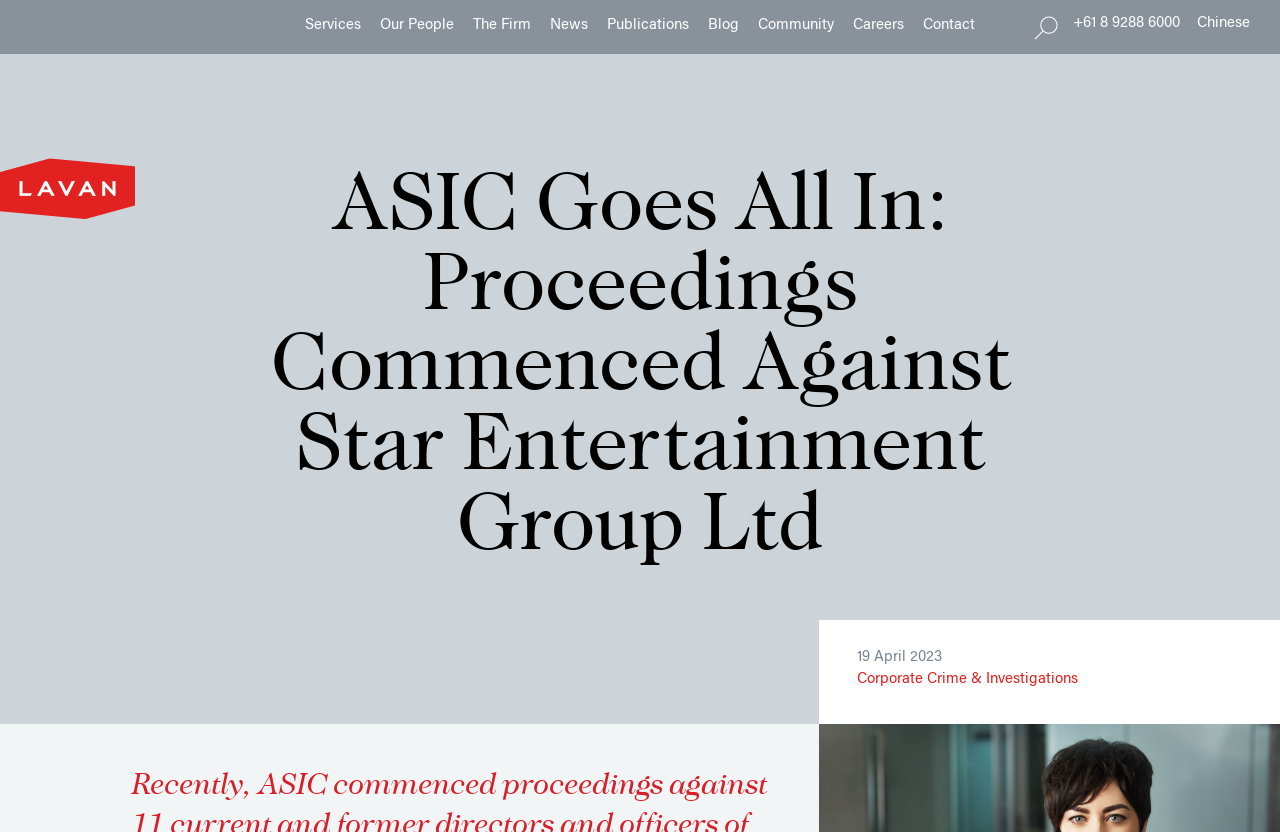Please mark the bounding box coordinates of the area that should be clicked to carry out the instruction: "Learn about home inspections services".

None